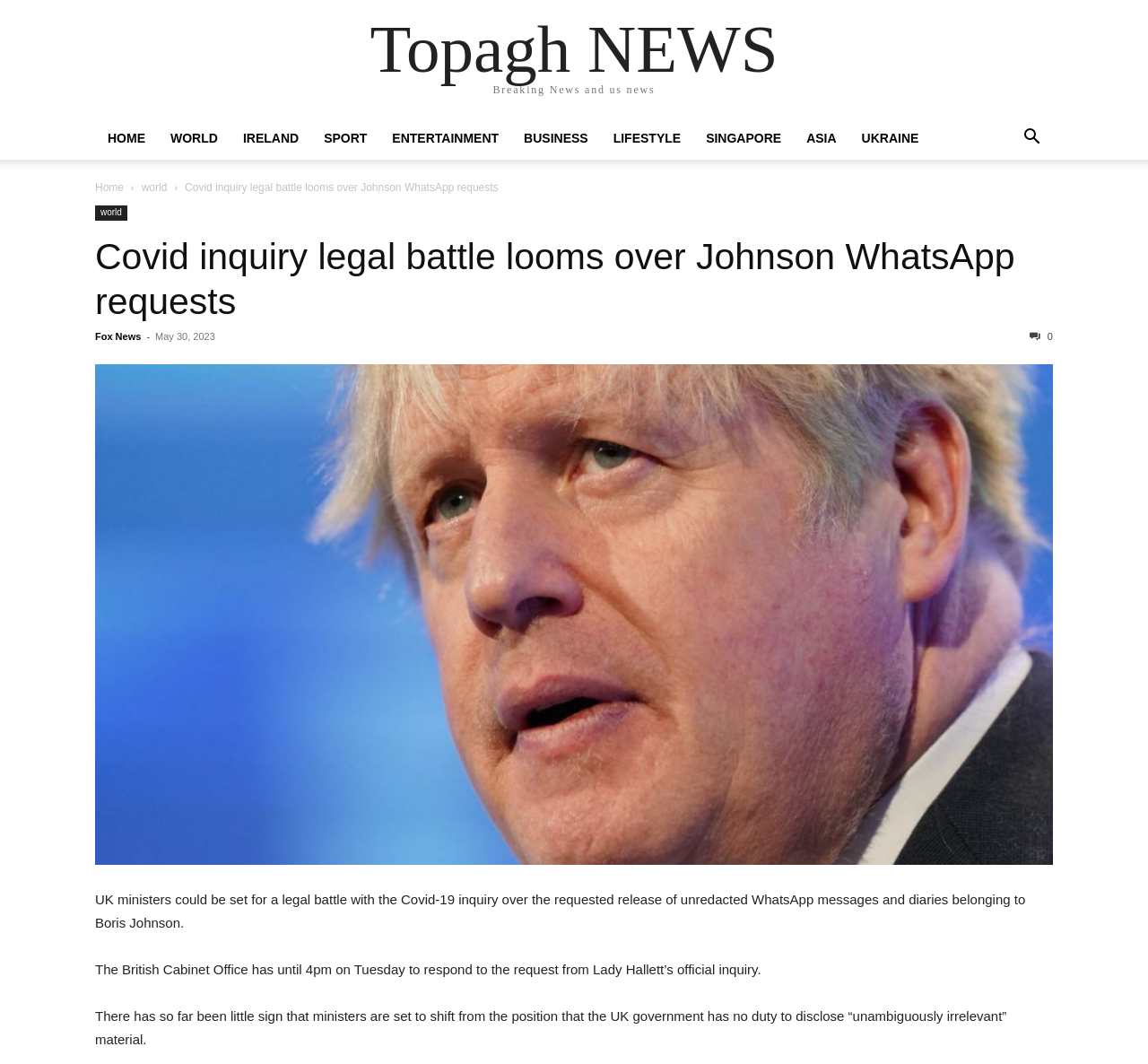What is the topic of the news article?
With the help of the image, please provide a detailed response to the question.

Based on the webpage, the topic of the news article is about the Covid inquiry, specifically about the legal battle over Johnson WhatsApp requests, as indicated by the heading 'Covid inquiry legal battle looms over Johnson WhatsApp requests' and the text 'UK ministers could be set for a legal battle with the Covid-19 inquiry over the requested release of unredacted WhatsApp messages and diaries belonging to Boris Johnson.'